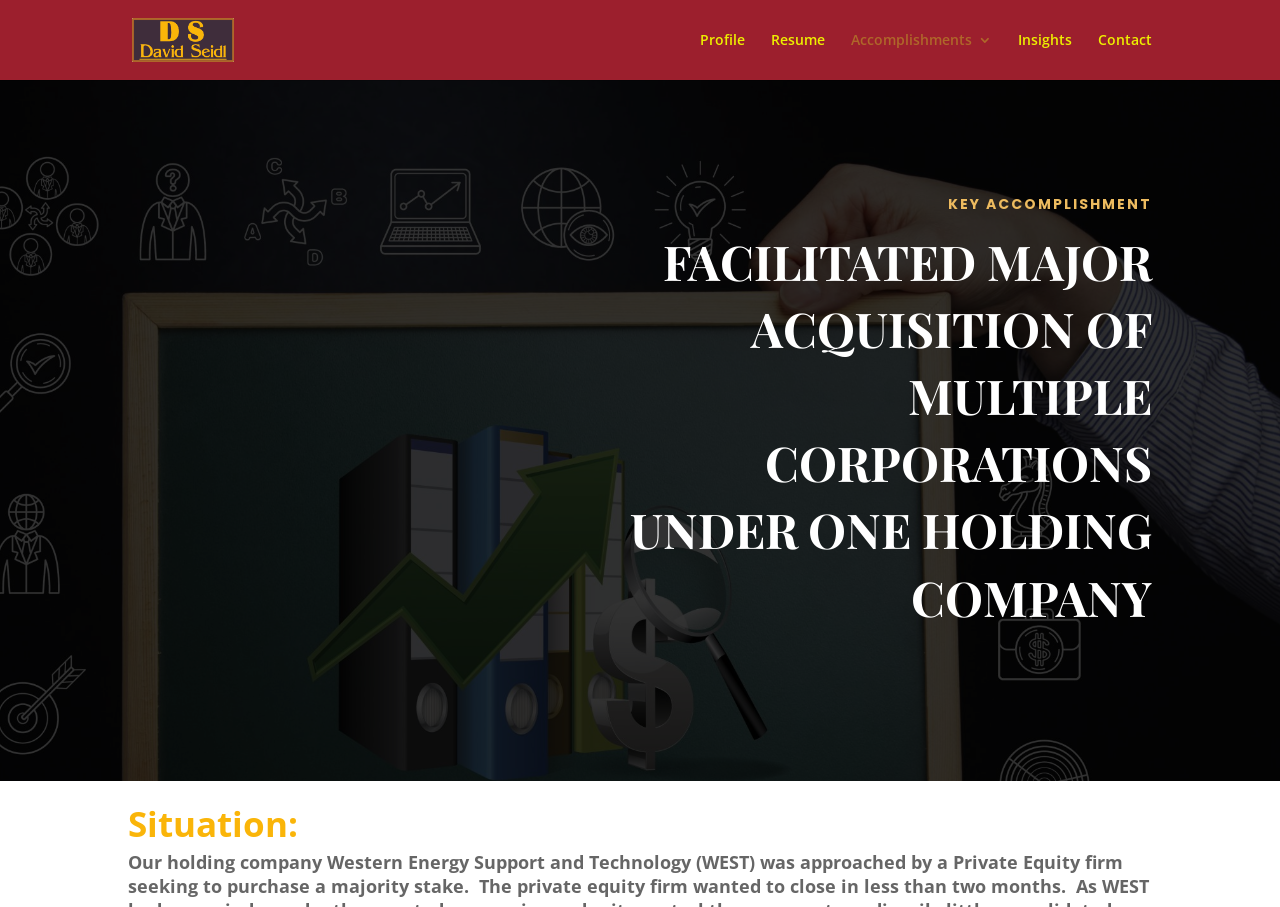How many links are there in the top navigation bar?
Examine the screenshot and reply with a single word or phrase.

5